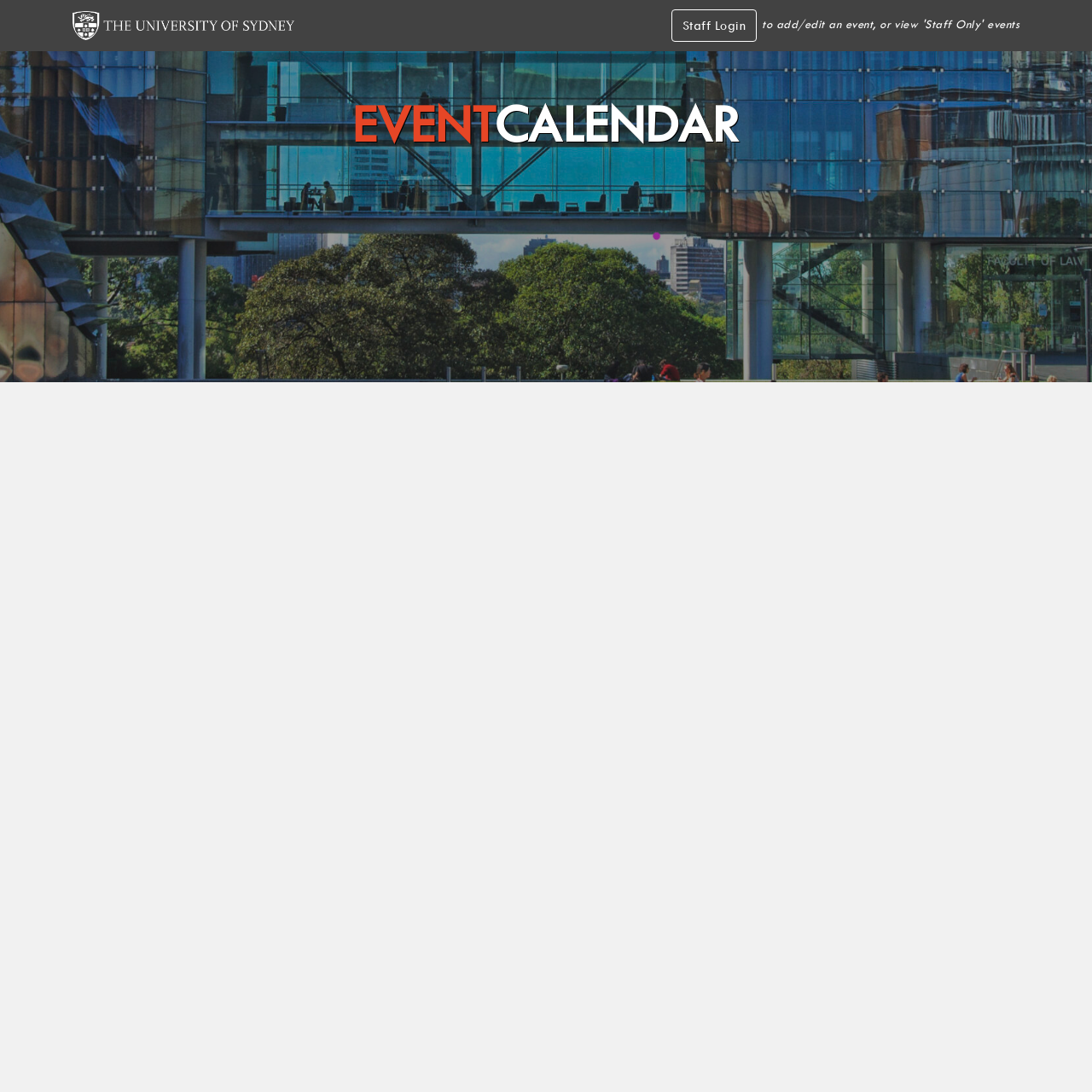Identify the bounding box of the UI component described as: "Staff Login".

[0.615, 0.009, 0.693, 0.038]